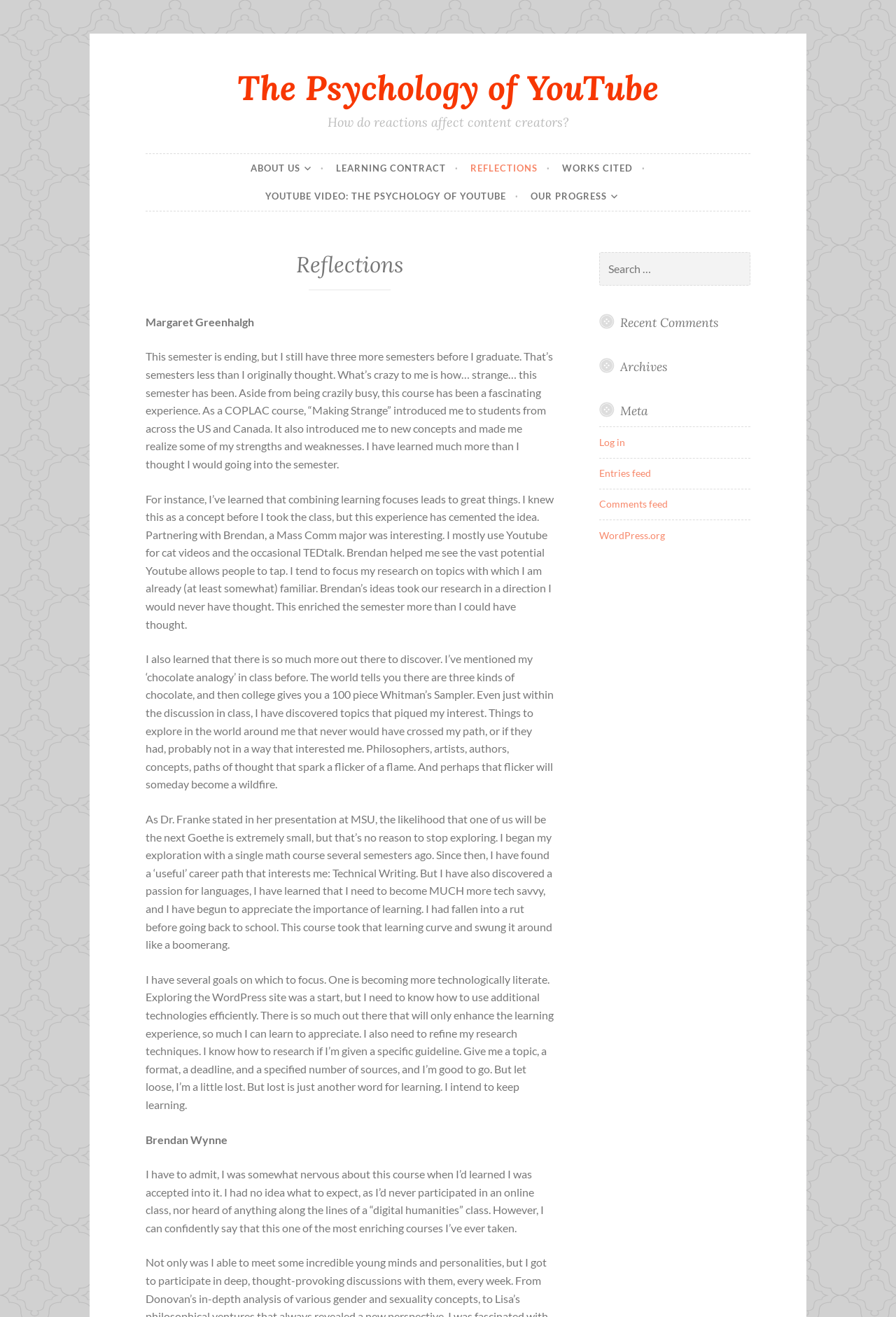Determine the main heading text of the webpage.

The Psychology of YouTube